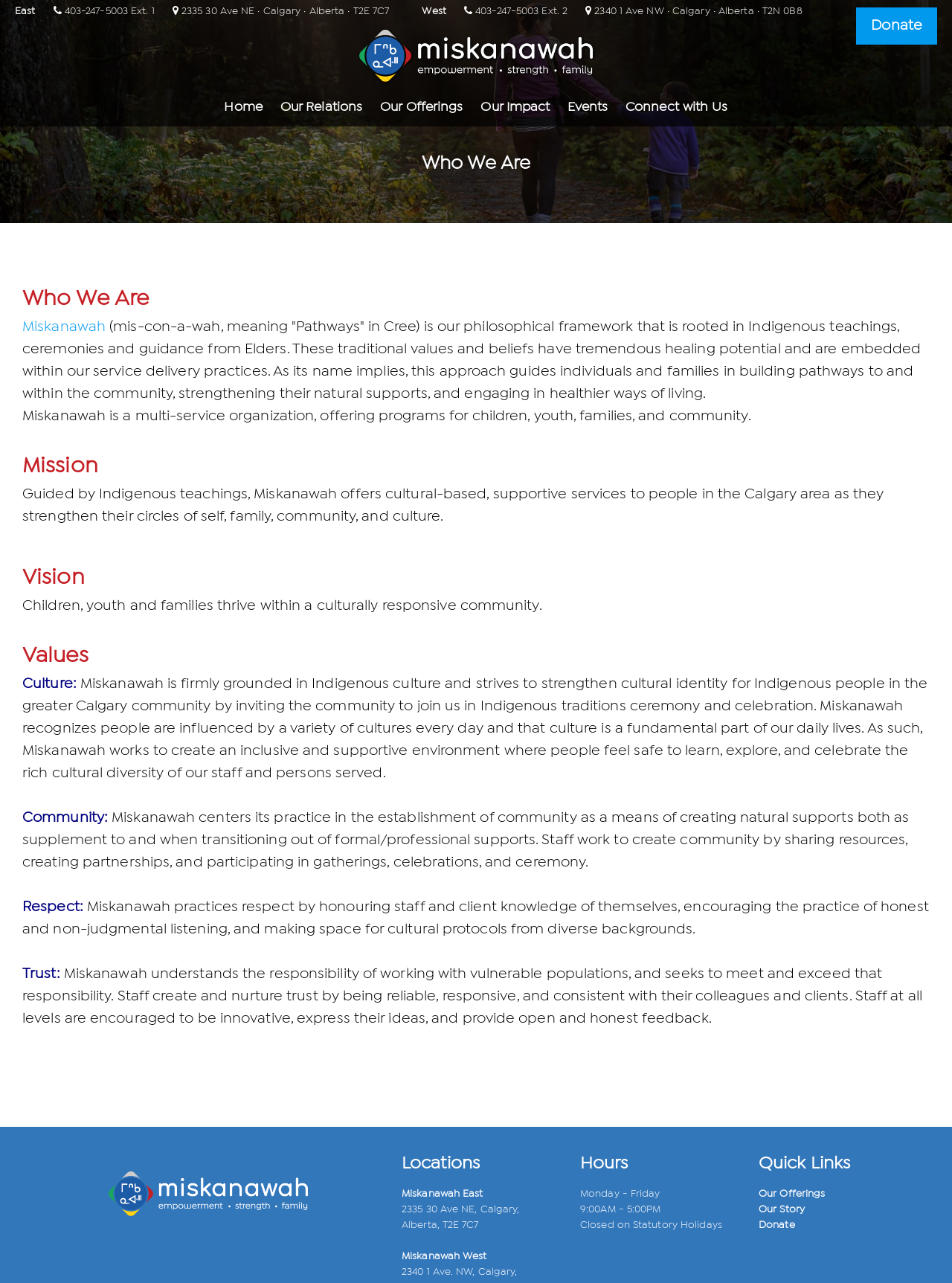Please identify the bounding box coordinates of the region to click in order to complete the task: "Learn about 'Miskanawah' philosophy". The coordinates must be four float numbers between 0 and 1, specified as [left, top, right, bottom].

[0.023, 0.25, 0.111, 0.26]